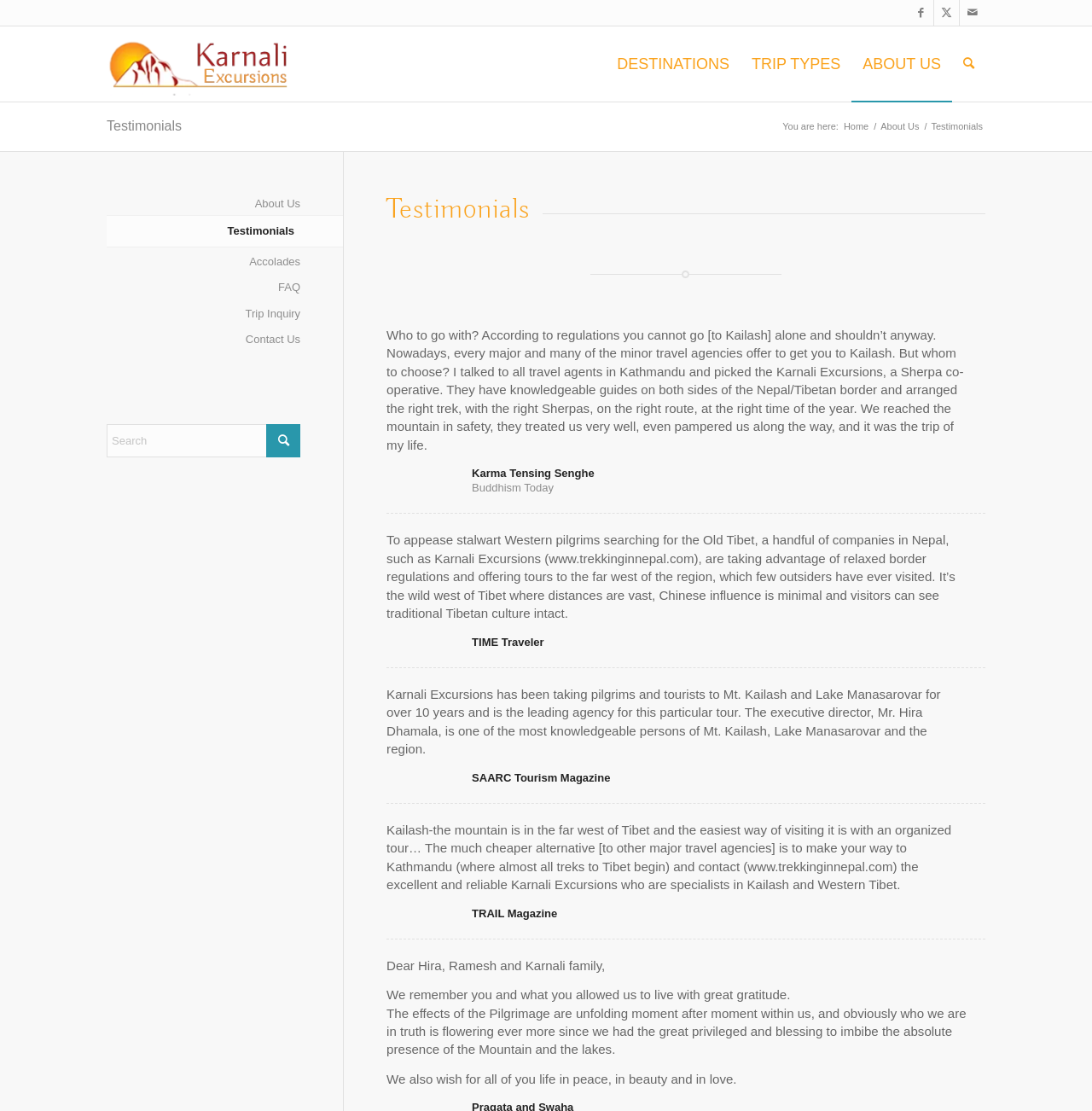Write an exhaustive caption that covers the webpage's main aspects.

The webpage is about Testimonials for Karnali Excursions, a travel agency. At the top, there are three social media links to Facebook, X, and Mail, aligned horizontally. Next to them is the company's logo, "Karnali Excursions", which is an image. Below the logo, there is a menu bar with five menu items: DESTINATIONS, TRIP TYPES, ABOUT US, and Search.

The main content of the page is a heading "Testimonials" followed by several customer testimonials. The first testimonial is from Karma Tensing Senghe, and it describes the author's positive experience with Karnali Excursions. The testimonial is followed by several others from various sources, including Buddhism Today, TIME Traveler, SAARC Tourism Magazine, and TRAIL Magazine. Each testimonial is a block of text with the author's name and publication/source below it.

On the left side of the page, there is a complementary section with links to About Us, Testimonials, Accolades, FAQ, Trip Inquiry, and Contact Us. There is also a search bar with a magnifying glass icon.

The overall layout of the page is clean and easy to navigate, with clear headings and concise text. The use of images is minimal, with only the company logo and no other images on the page.